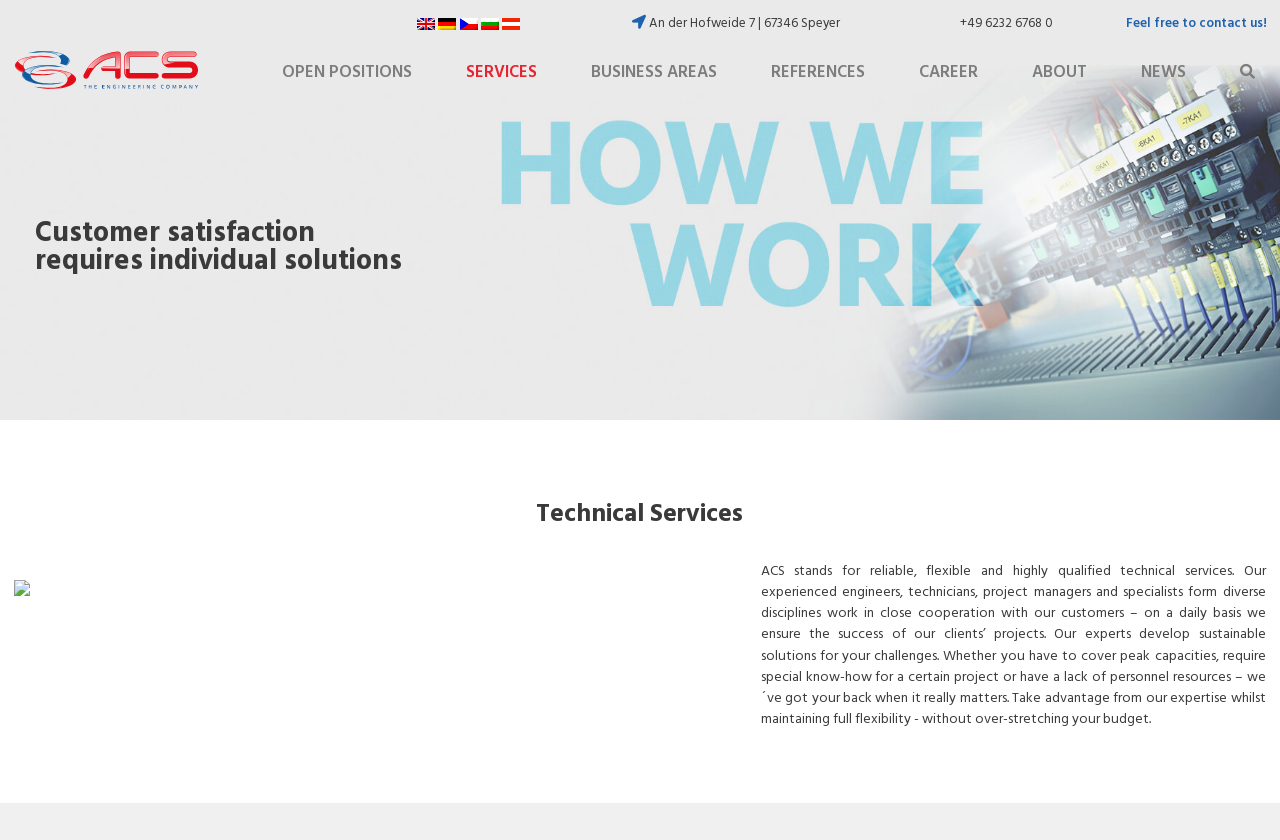Please specify the bounding box coordinates of the clickable region necessary for completing the following instruction: "Contact us". The coordinates must consist of four float numbers between 0 and 1, i.e., [left, top, right, bottom].

[0.879, 0.015, 0.99, 0.038]